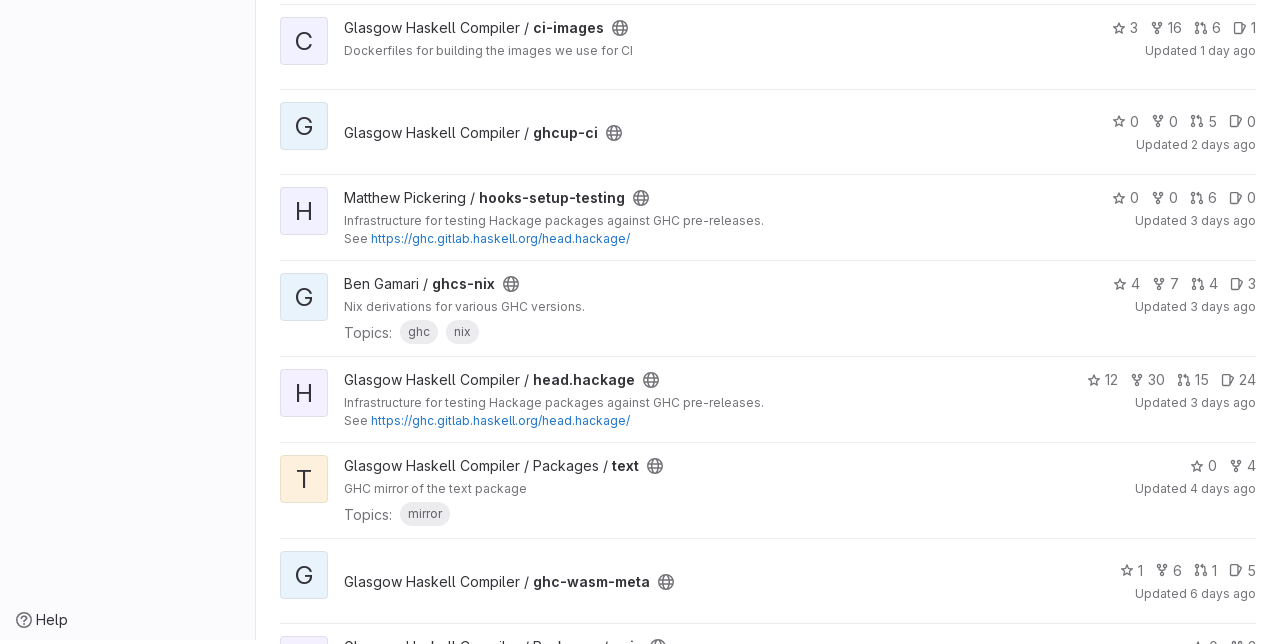Please determine the bounding box coordinates for the UI element described here. Use the format (top-left x, top-left y, bottom-right x, bottom-right y) with values bounded between 0 and 1: Glasgow Haskell Compiler / ghc-wasm-meta

[0.269, 0.89, 0.508, 0.916]